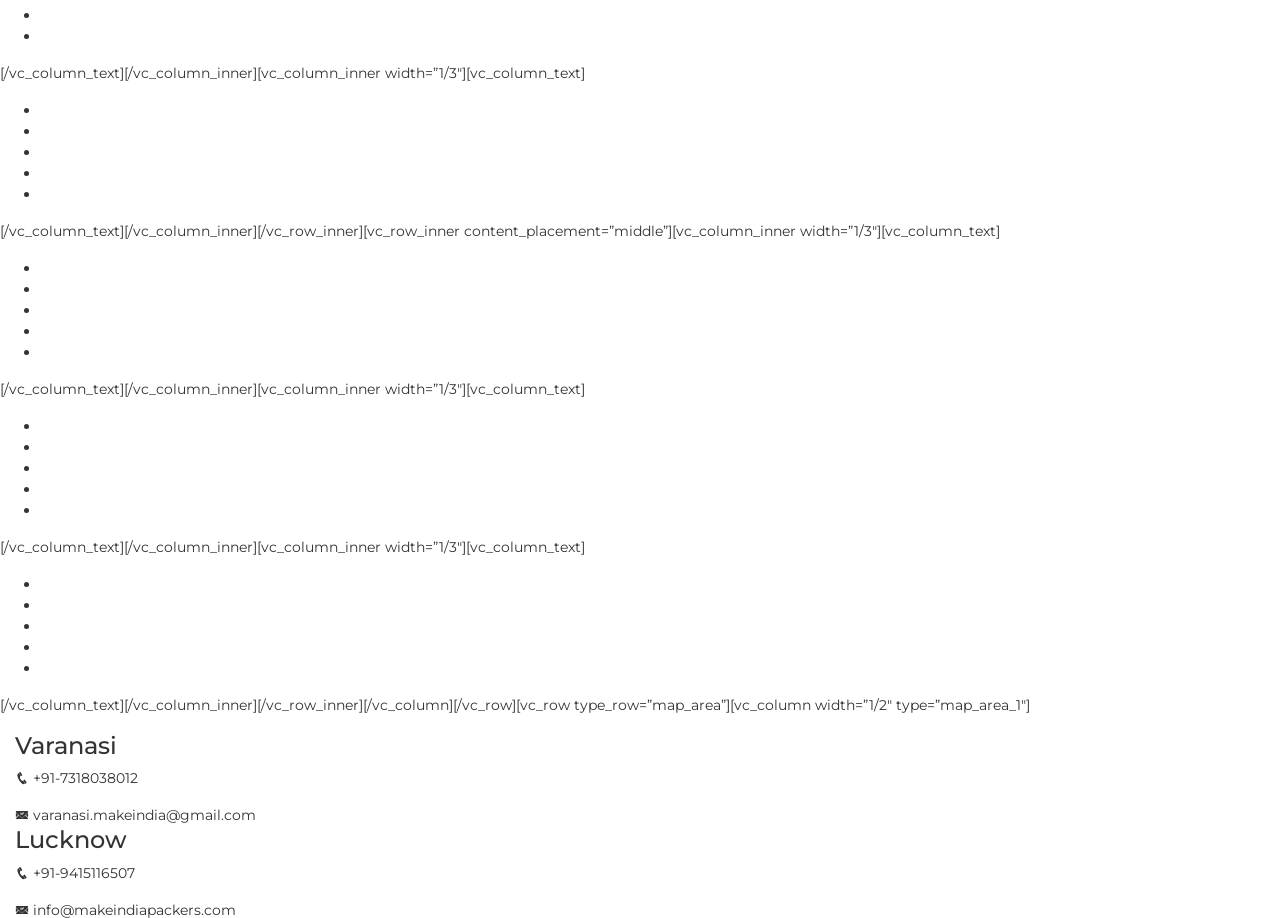Please indicate the bounding box coordinates for the clickable area to complete the following task: "Click Varanasi". The coordinates should be specified as four float numbers between 0 and 1, i.e., [left, top, right, bottom].

[0.012, 0.797, 0.988, 0.828]